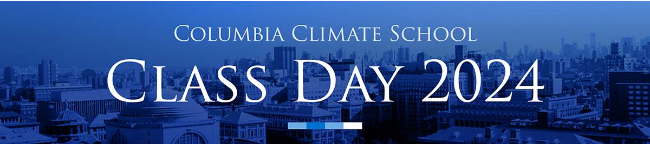Give a detailed account of everything present in the image.

The image features the skyline of Columbia University, adorned with bold white text that prominently declares "Columbia Climate School Class Day 2024." Set against a serene blue background, this visual representation underscores a significant occasion, celebrating the achievements of graduates from the MA in Climate and Society program. The composition blends the academic prestige of Columbia with the excitement of graduation, marking a pivotal moment for the Class of 2024.